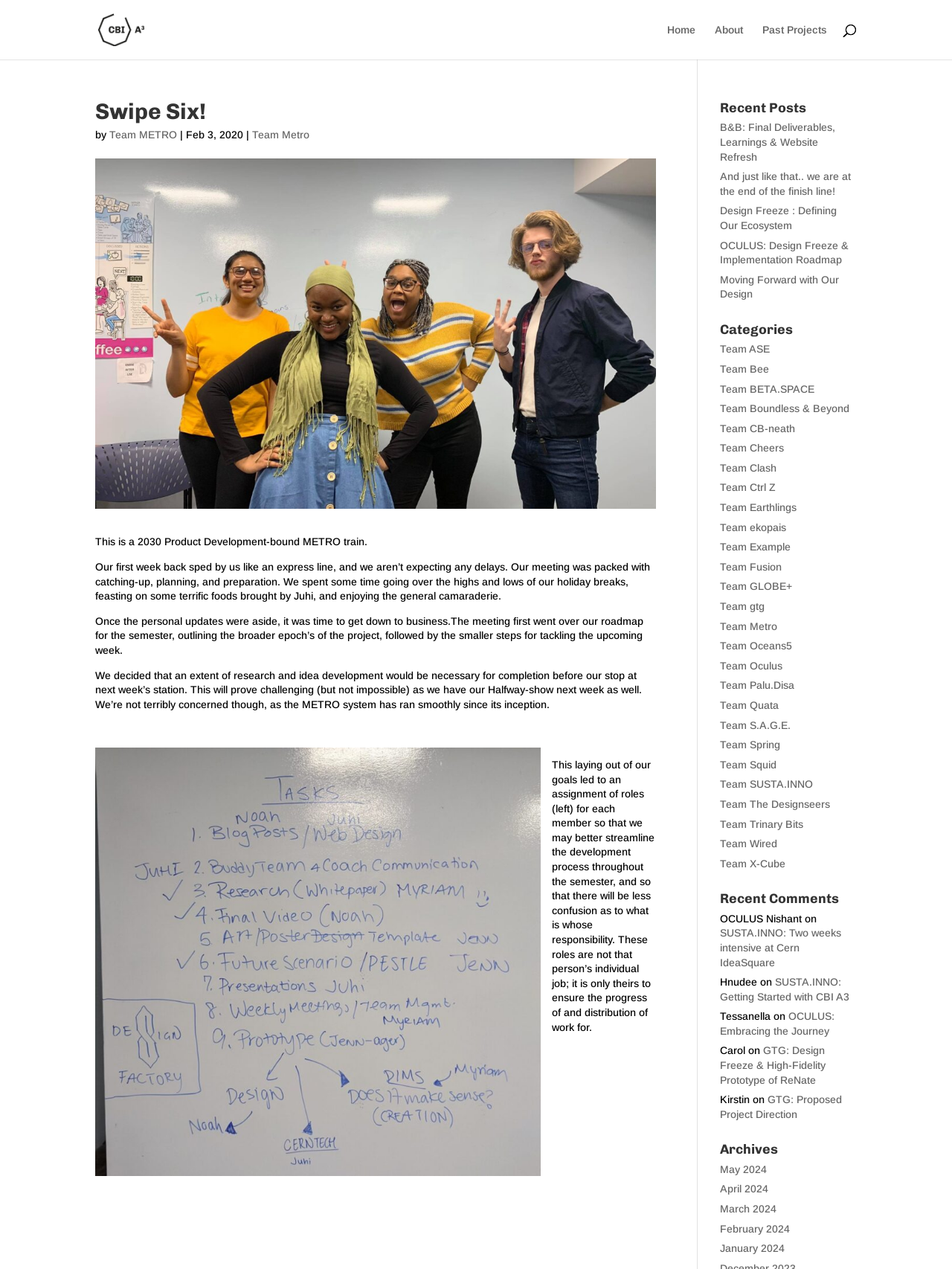Bounding box coordinates should be in the format (top-left x, top-left y, bottom-right x, bottom-right y) and all values should be floating point numbers between 0 and 1. Determine the bounding box coordinate for the UI element described as: About

[0.751, 0.019, 0.78, 0.047]